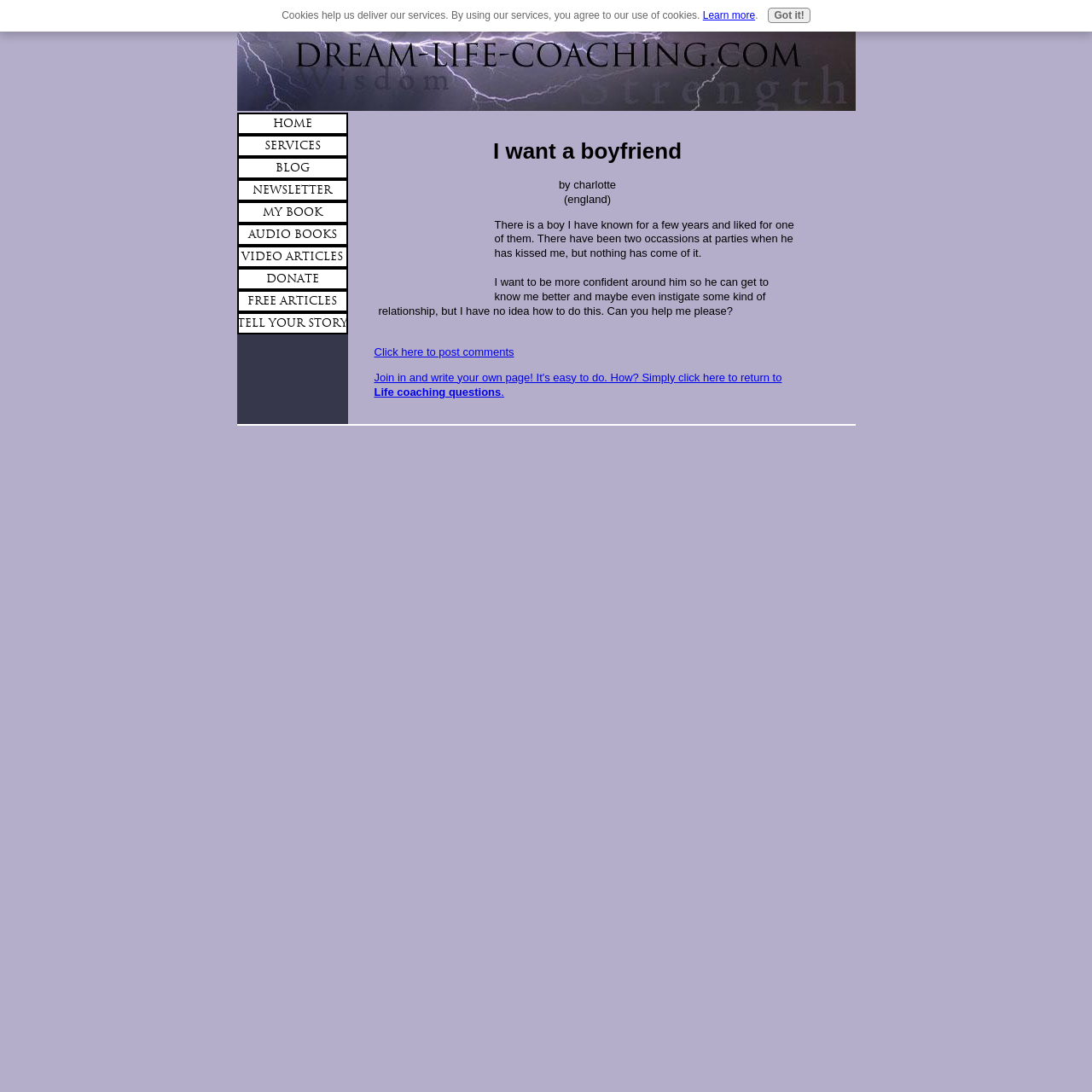How many links are there in the webpage?
Refer to the image and answer the question using a single word or phrase.

13